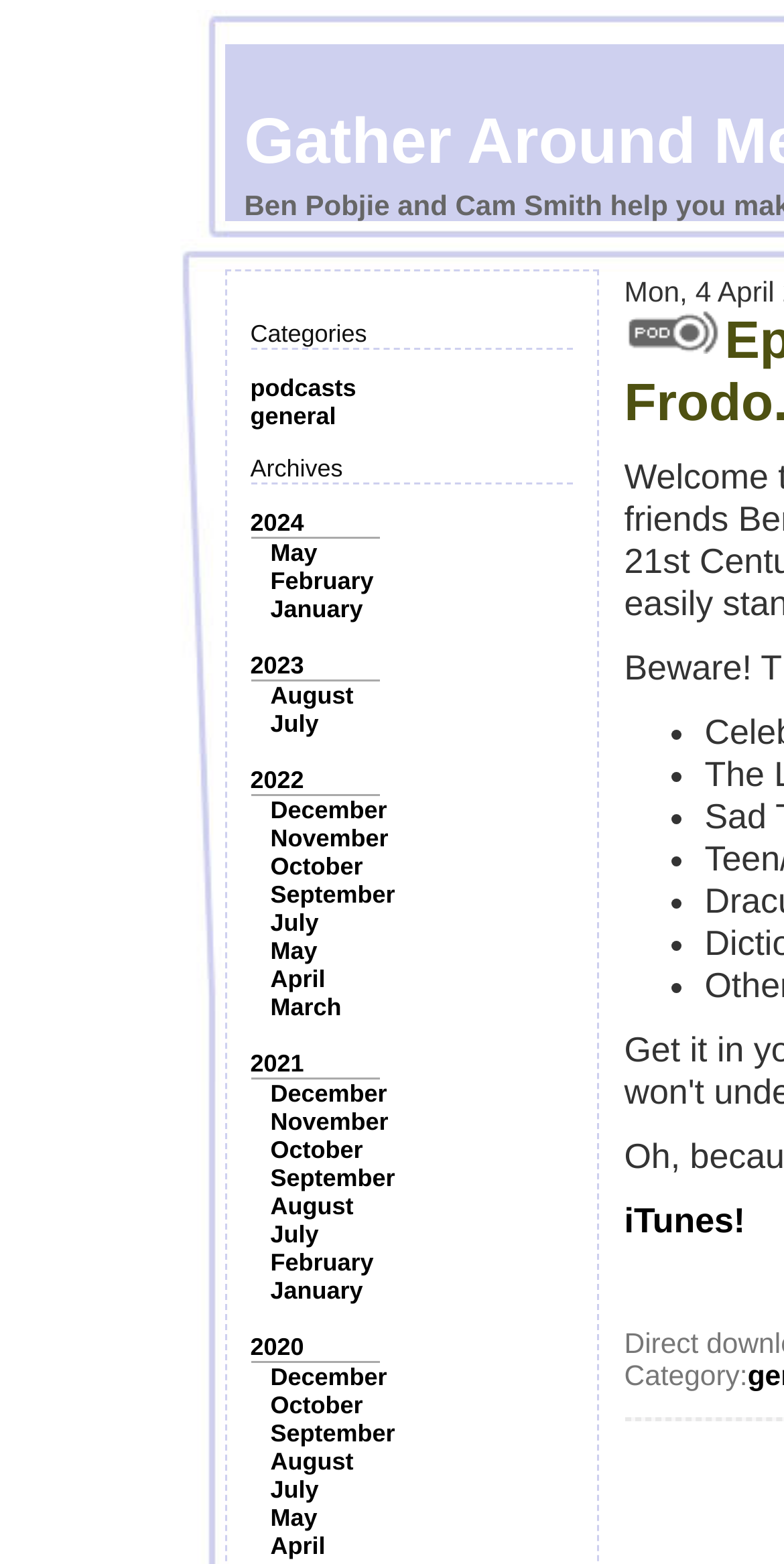Show the bounding box coordinates for the element that needs to be clicked to execute the following instruction: "Open iTunes". Provide the coordinates in the form of four float numbers between 0 and 1, i.e., [left, top, right, bottom].

[0.796, 0.767, 0.951, 0.793]